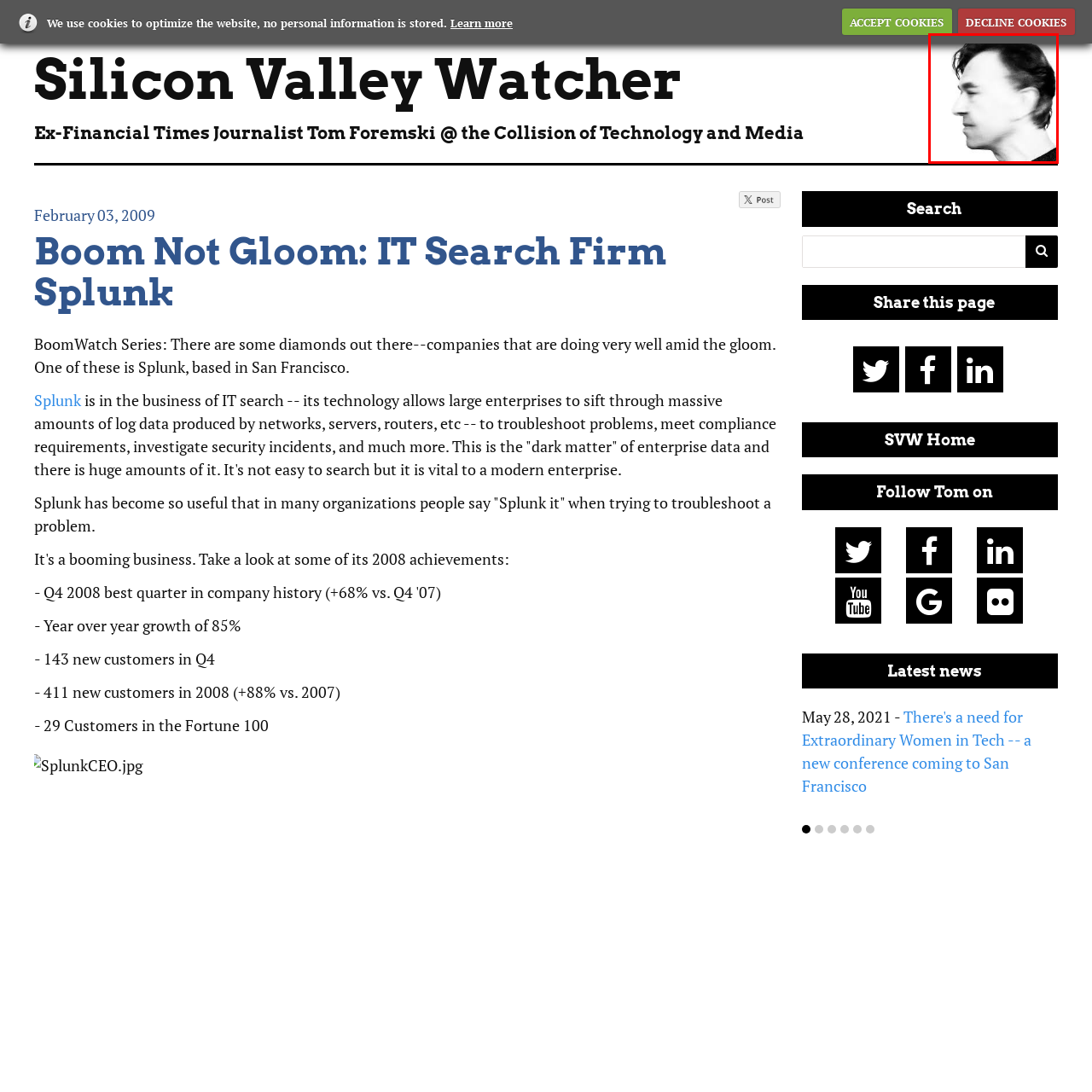What is the subject's expression?
Focus on the image section enclosed by the red bounding box and answer the question thoroughly.

The caption describes the subject's expression as subtle, indicating that it is not overly dramatic or intense. Instead, it is a gentle and contemplative expression that adds to the overall thoughtful demeanor of the subject.